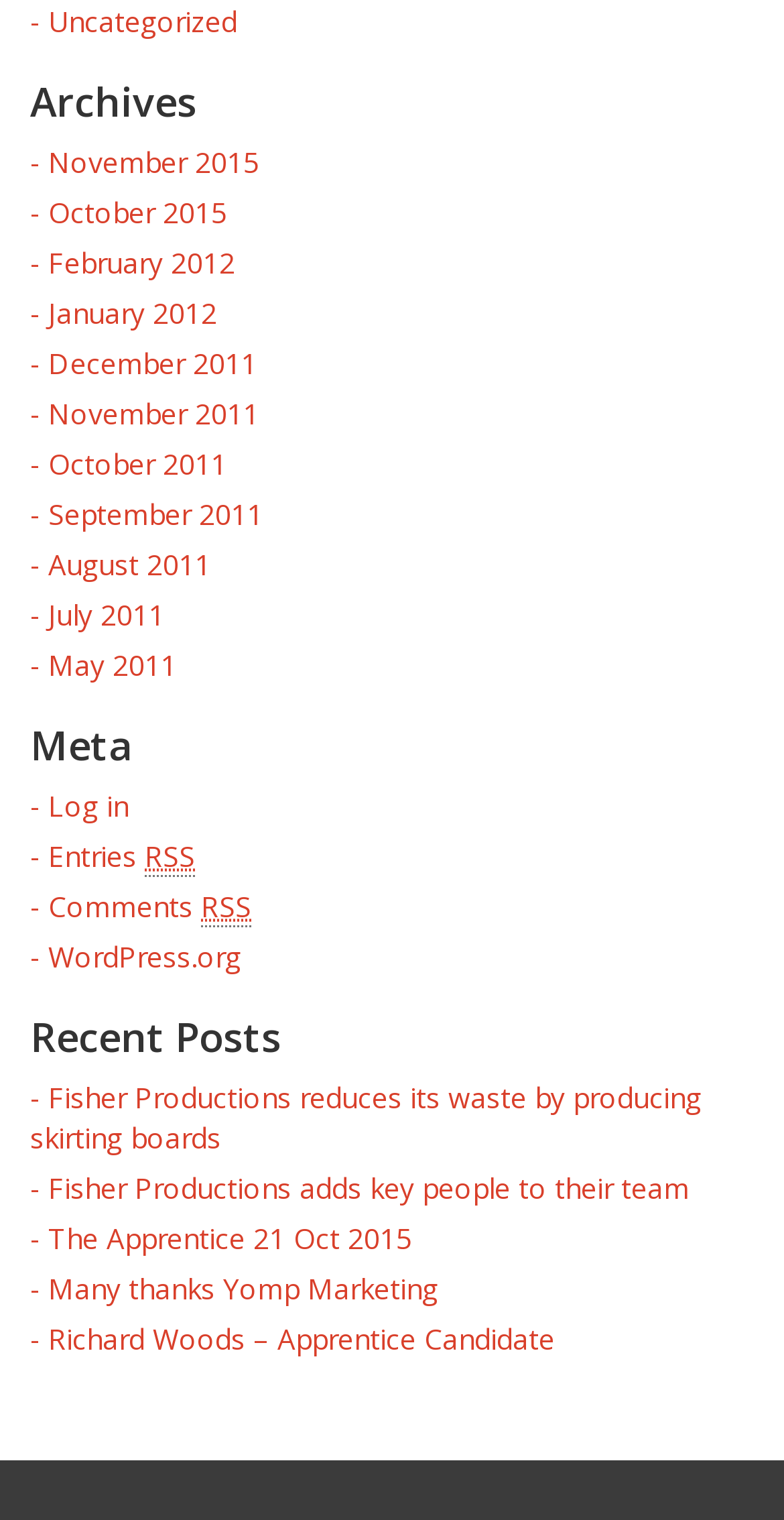How many recent posts are listed?
Based on the image, please offer an in-depth response to the question.

By counting the number of link elements under the 'Recent Posts' heading, we can find that there are 5 recent posts listed.